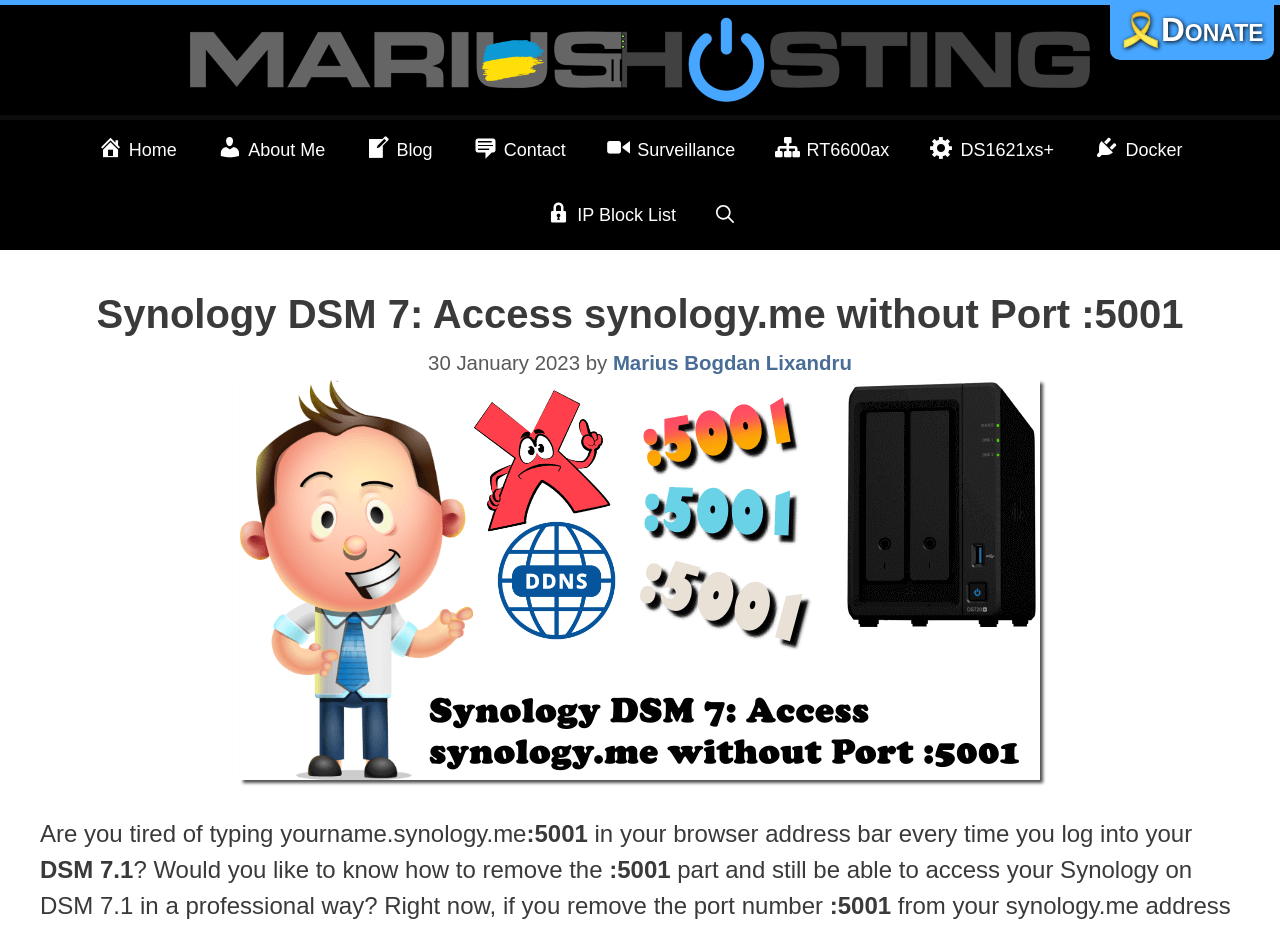Find the bounding box coordinates of the element I should click to carry out the following instruction: "Click on the 'Home' link".

[0.061, 0.13, 0.154, 0.2]